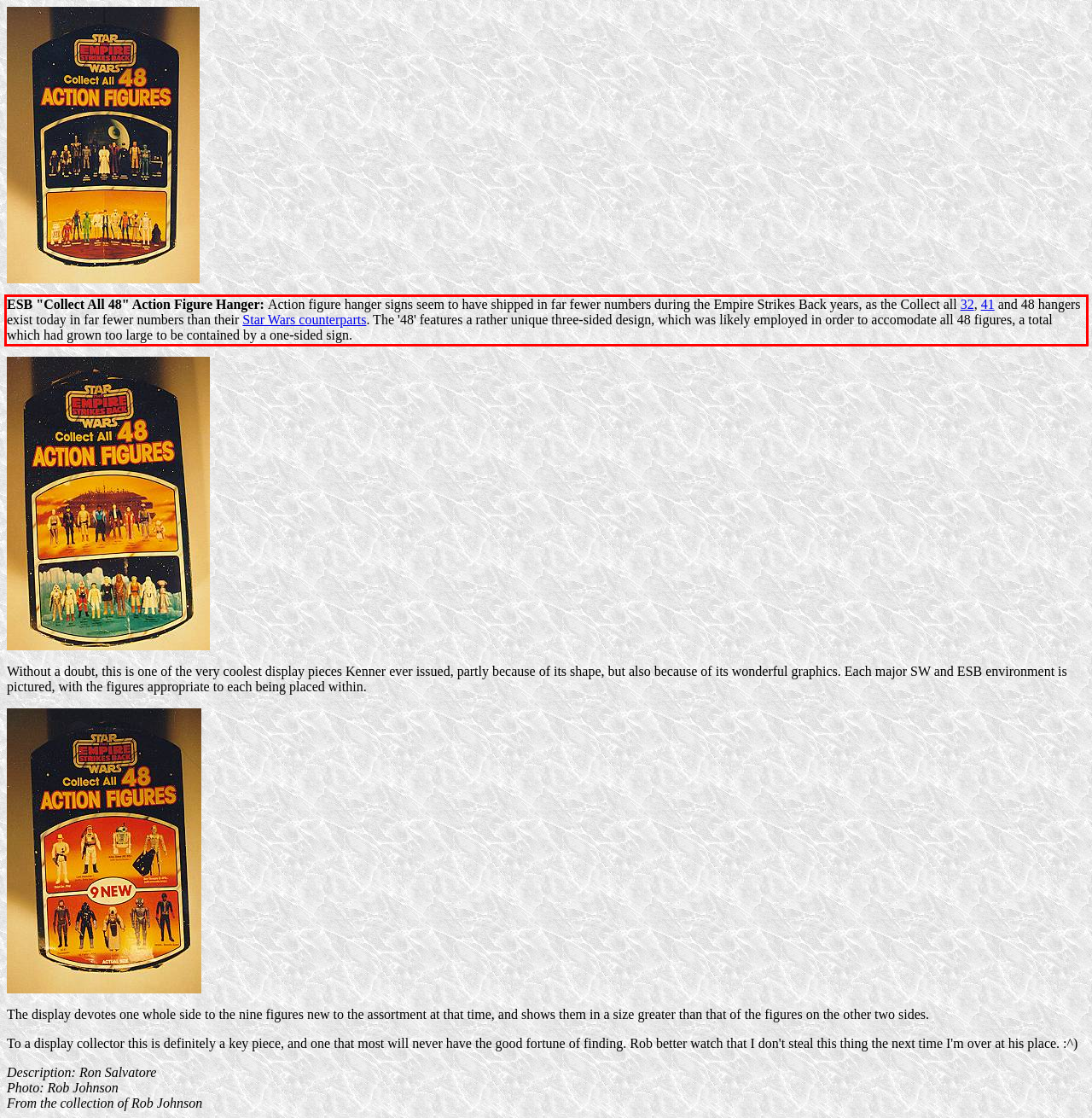Analyze the red bounding box in the provided webpage screenshot and generate the text content contained within.

ESB "Collect All 48" Action Figure Hanger: Action figure hanger signs seem to have shipped in far fewer numbers during the Empire Strikes Back years, as the Collect all 32, 41 and 48 hangers exist today in far fewer numbers than their Star Wars counterparts. The '48' features a rather unique three-sided design, which was likely employed in order to accomodate all 48 figures, a total which had grown too large to be contained by a one-sided sign.